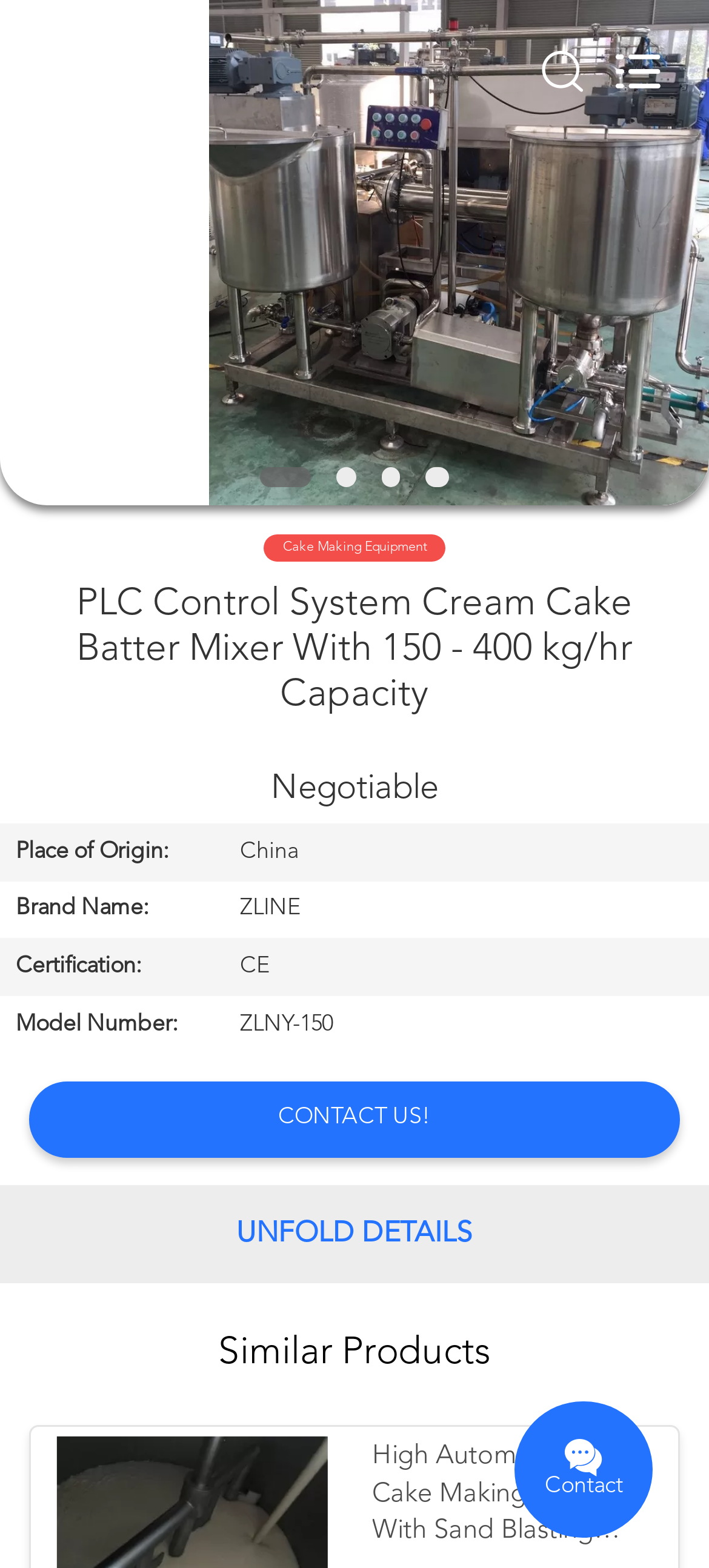Identify the bounding box coordinates for the element you need to click to achieve the following task: "Check Similar Products". Provide the bounding box coordinates as four float numbers between 0 and 1, in the form [left, top, right, bottom].

[0.525, 0.918, 0.917, 0.99]